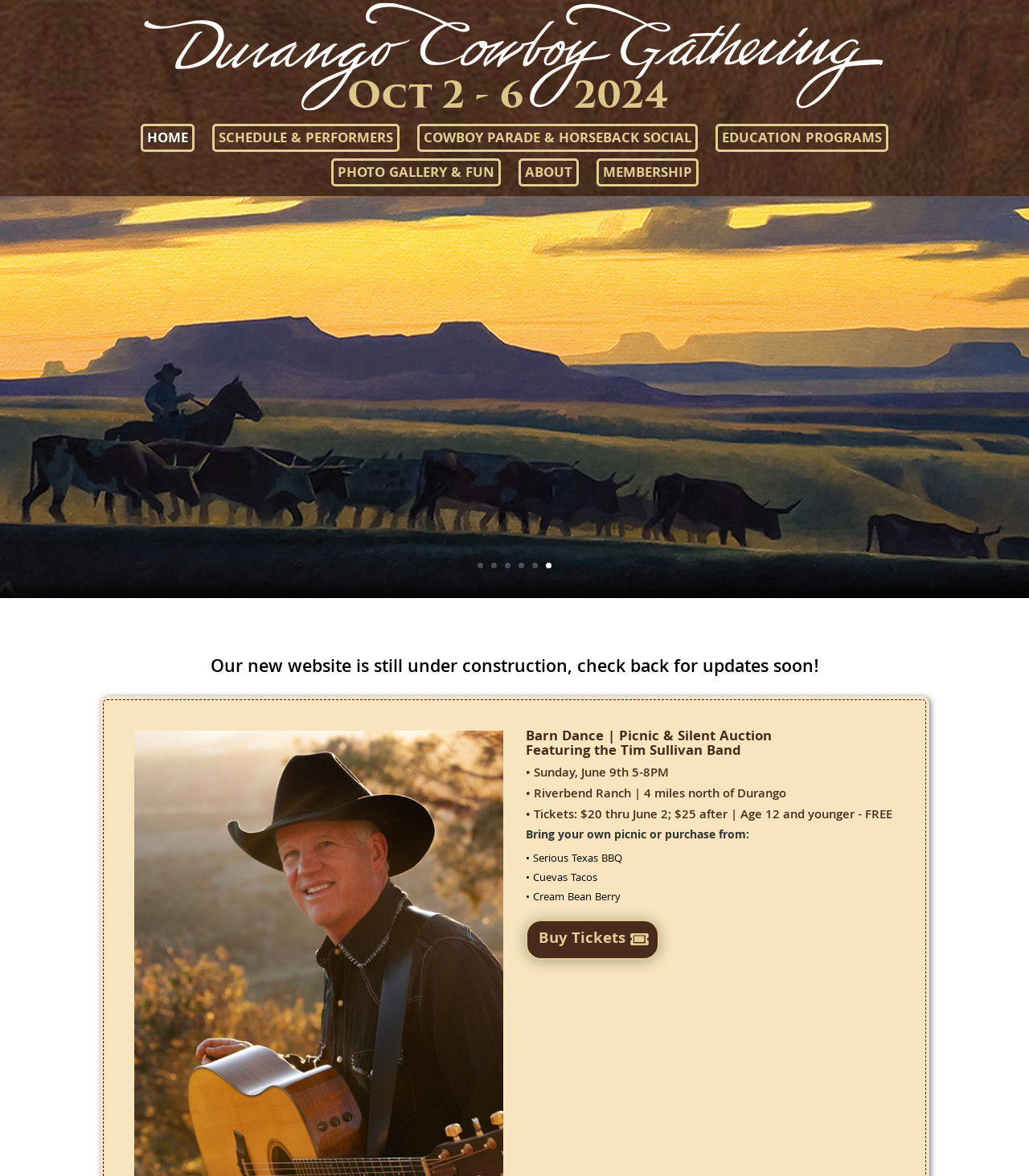Calculate the bounding box coordinates for the UI element based on the following description: "Cowboy Parade & Horseback Social". Ensure the coordinates are four float numbers between 0 and 1, i.e., [left, top, right, bottom].

[0.405, 0.105, 0.678, 0.129]